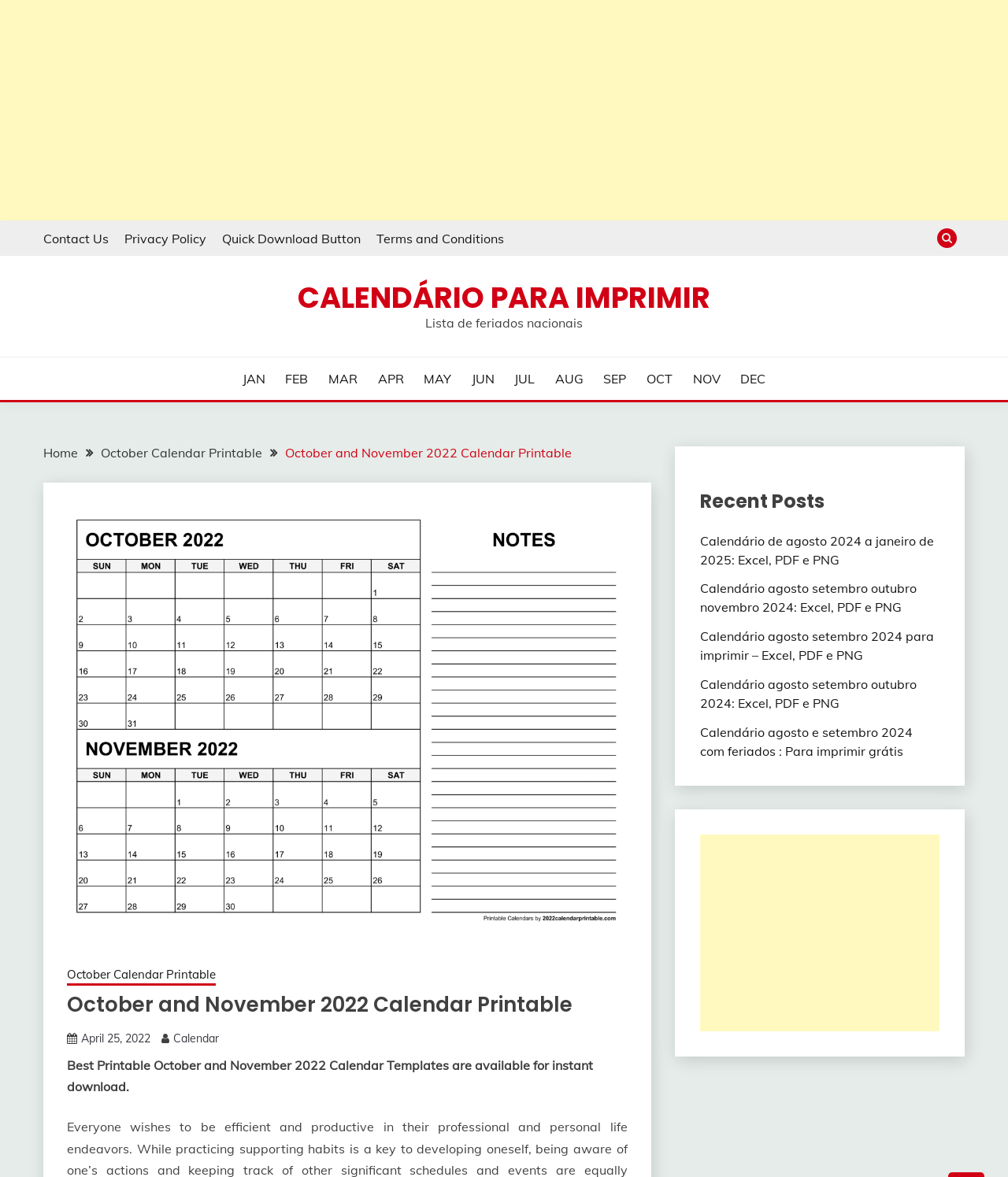Use a single word or phrase to answer the following:
What is the theme of the recent posts section?

Calendars